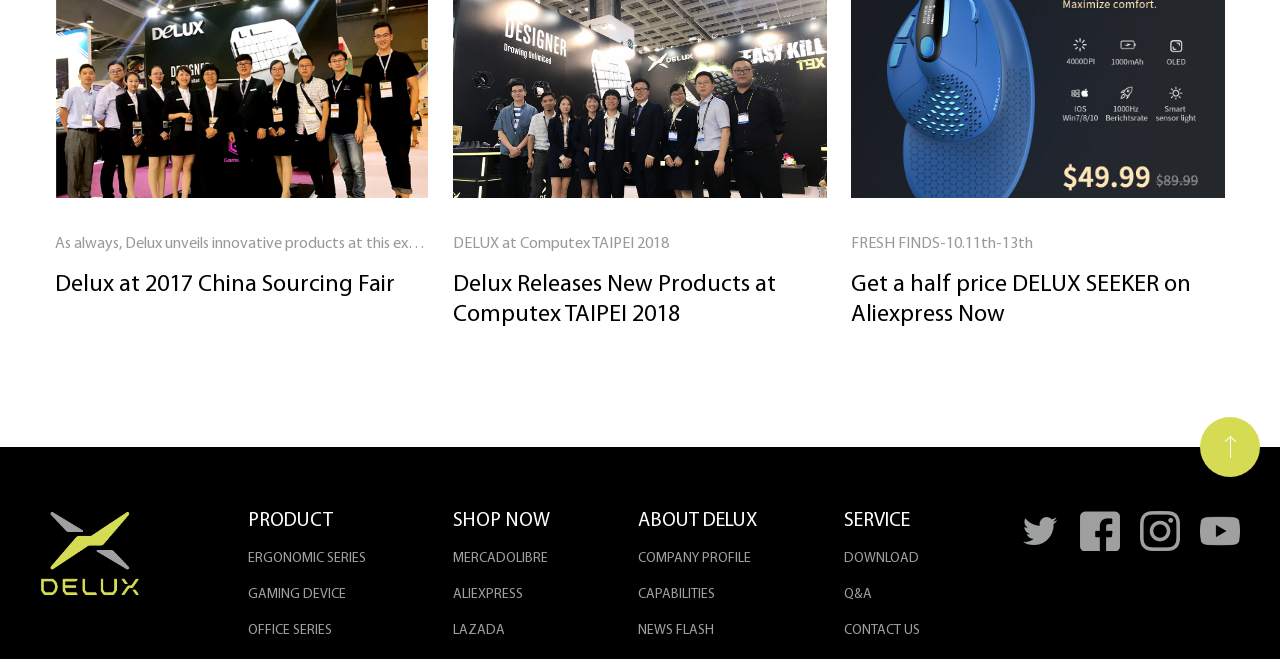Please locate the bounding box coordinates of the region I need to click to follow this instruction: "Go to SHOP NOW page".

[0.354, 0.775, 0.43, 0.806]